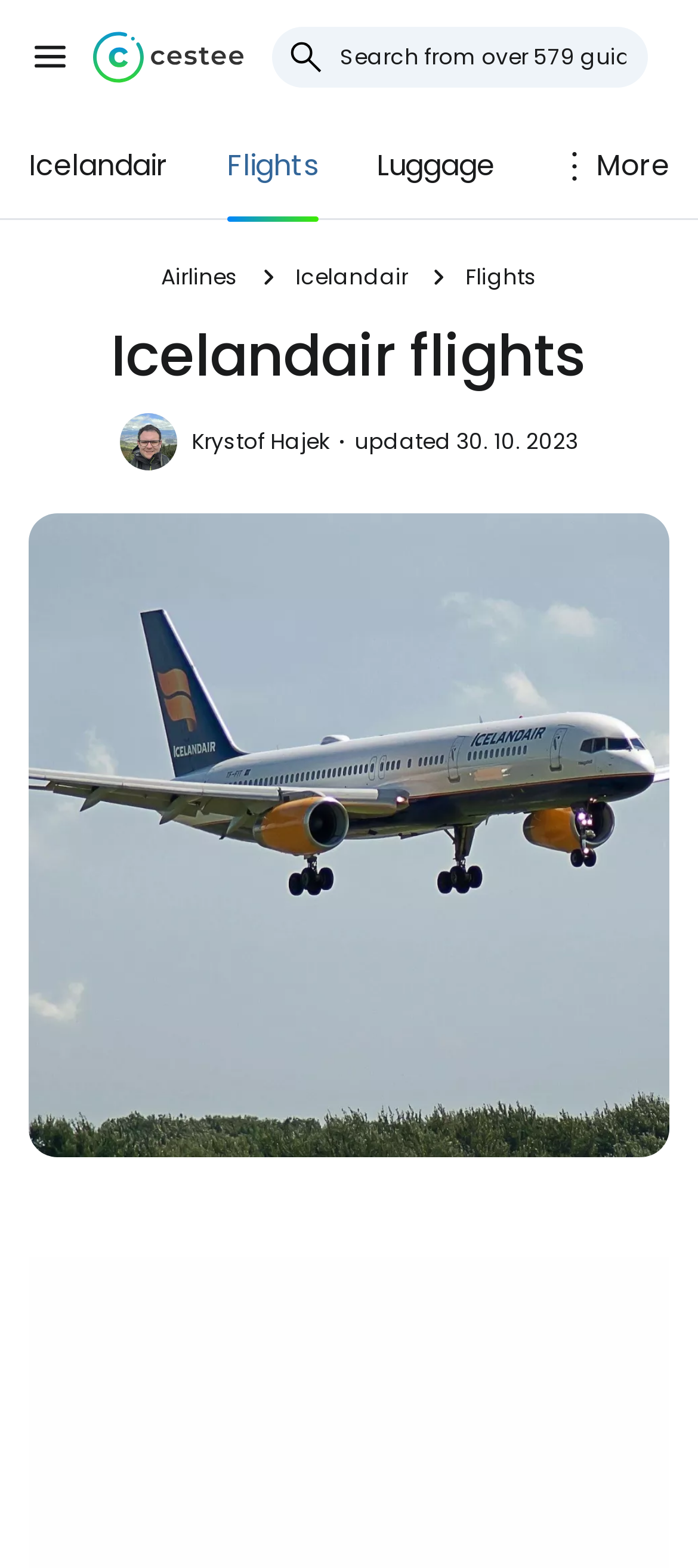What is the purpose of the button on the top right corner? Using the information from the screenshot, answer with a single word or phrase.

Toggle Menu